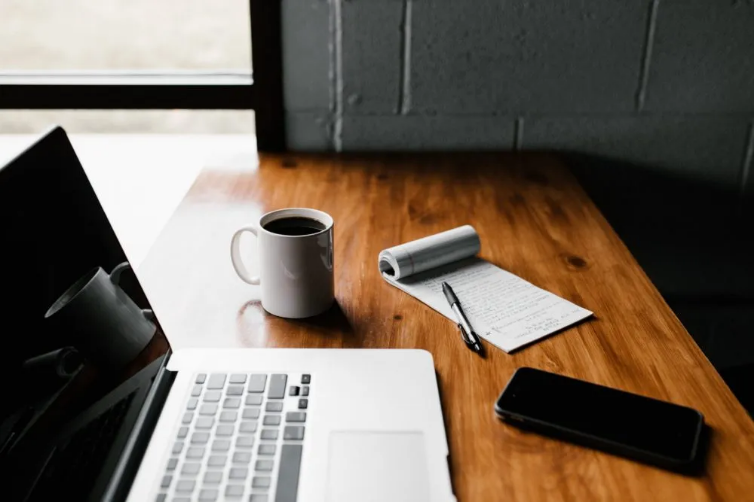Is there a window in the background?
Please describe in detail the information shown in the image to answer the question.

The caption describes the background as featuring 'a window letting in natural light', which creates a calm and focused environment, essential for productivity and remote work.